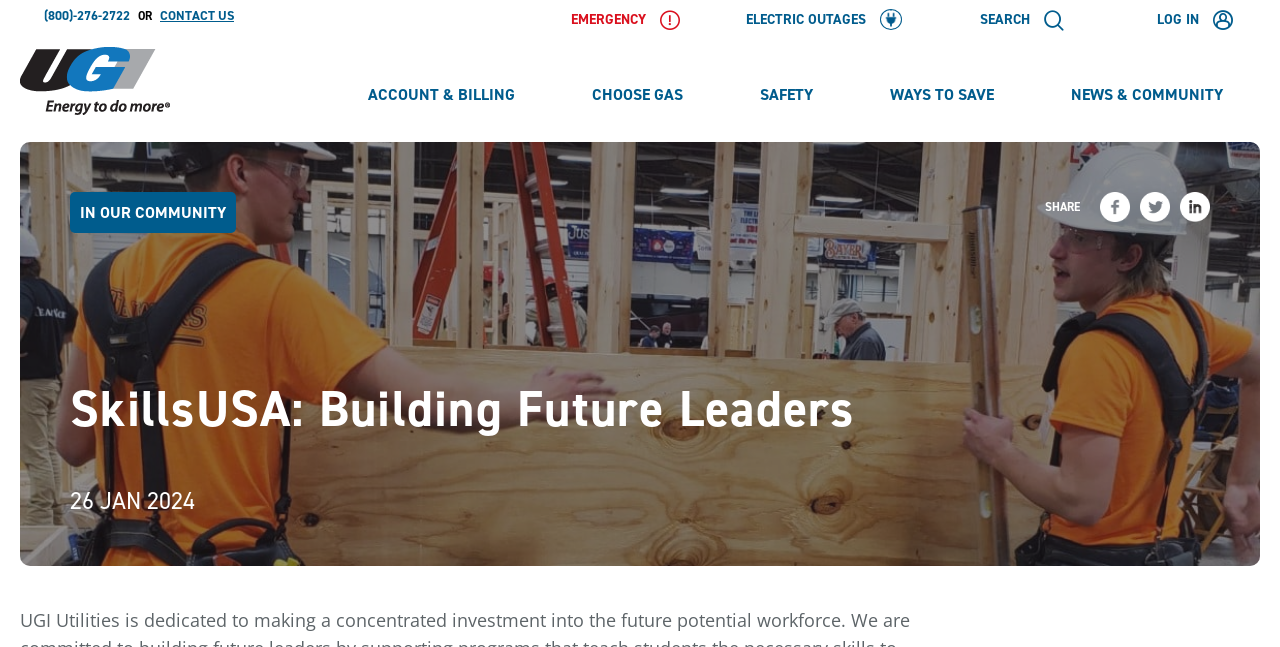Please determine the bounding box coordinates of the element's region to click for the following instruction: "Contact us".

[0.125, 0.011, 0.183, 0.037]